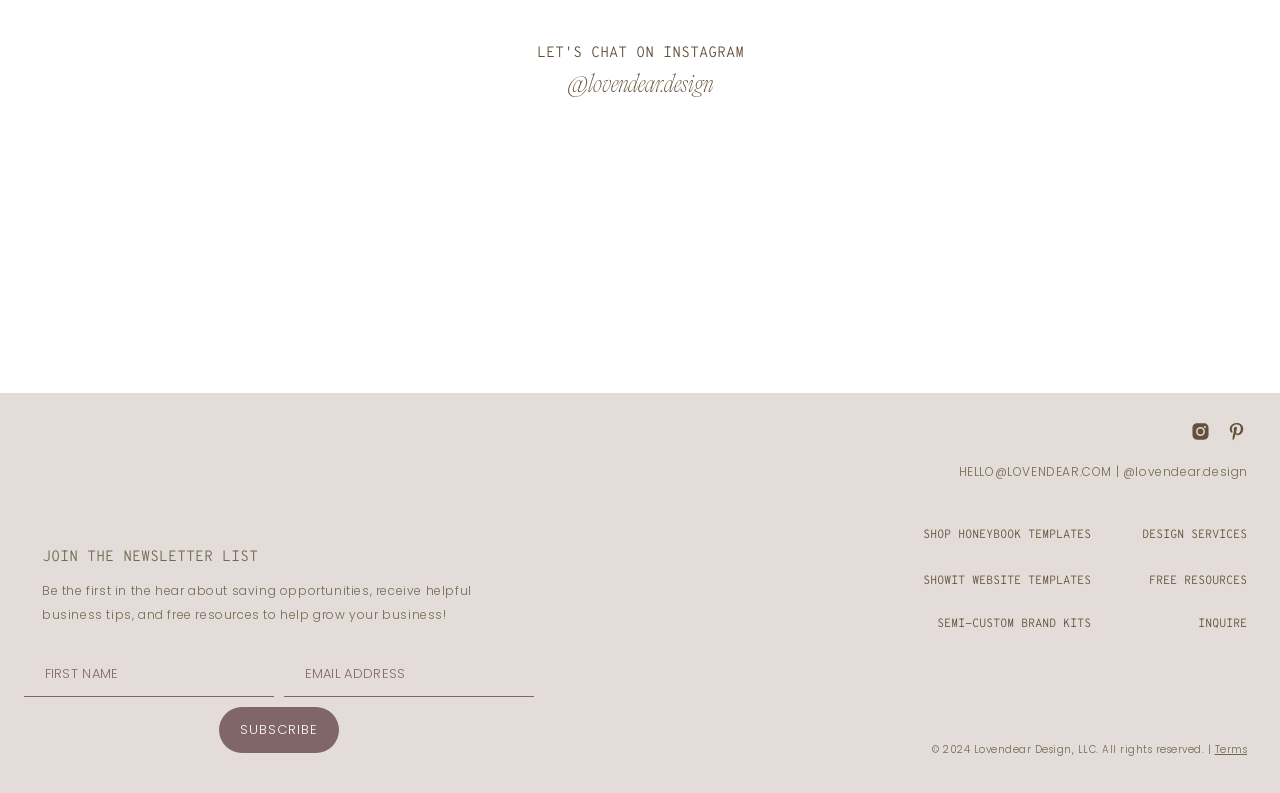What is the website's contact email?
Provide a thorough and detailed answer to the question.

The contact email can be found at the bottom of the webpage, where it says 'HELLO@LOVENDEAR.COM | @lovendear.design'.